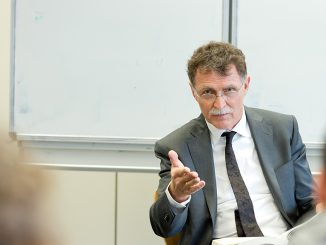What is in the background?
Refer to the image and answer the question using a single word or phrase.

Whiteboard or presentation board